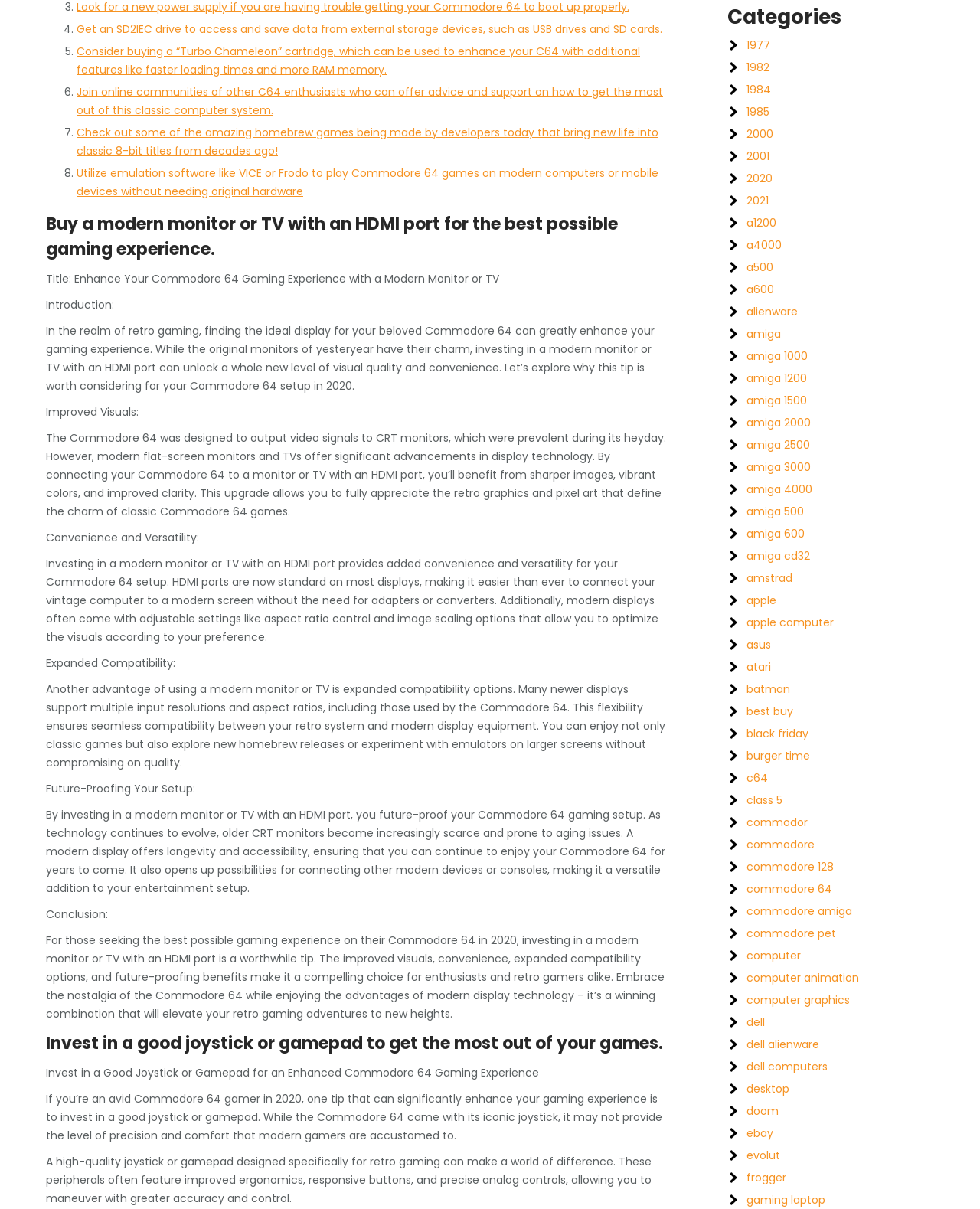Please find the bounding box coordinates of the clickable region needed to complete the following instruction: "Click on 'Utilize emulation software like VICE or Frodo to play Commodore 64 games on modern computers or mobile devices without needing original hardware'". The bounding box coordinates must consist of four float numbers between 0 and 1, i.e., [left, top, right, bottom].

[0.078, 0.137, 0.672, 0.165]